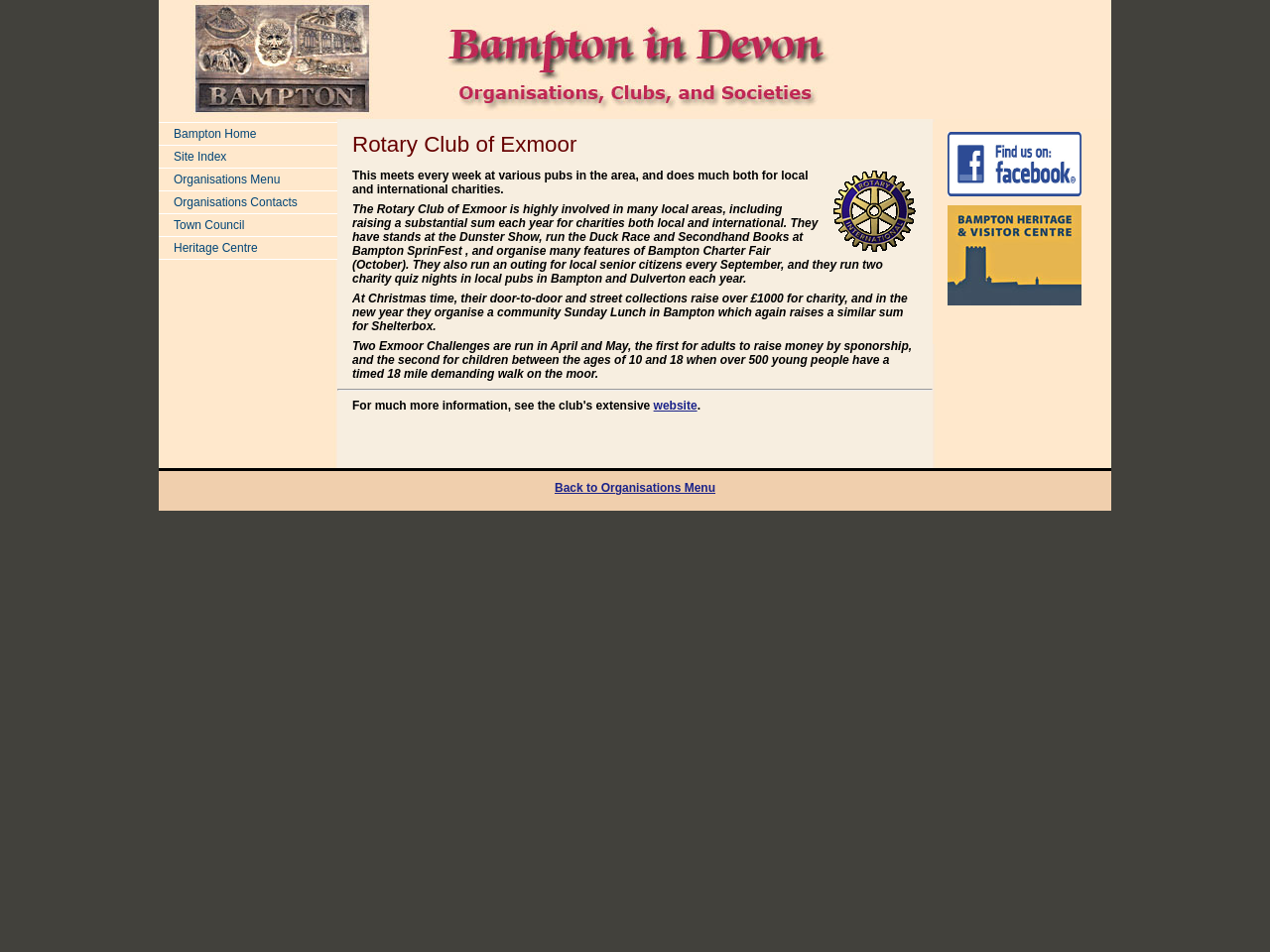Please identify the bounding box coordinates of where to click in order to follow the instruction: "View the Bampton Heritage & Visitor Centre page".

[0.746, 0.309, 0.852, 0.324]